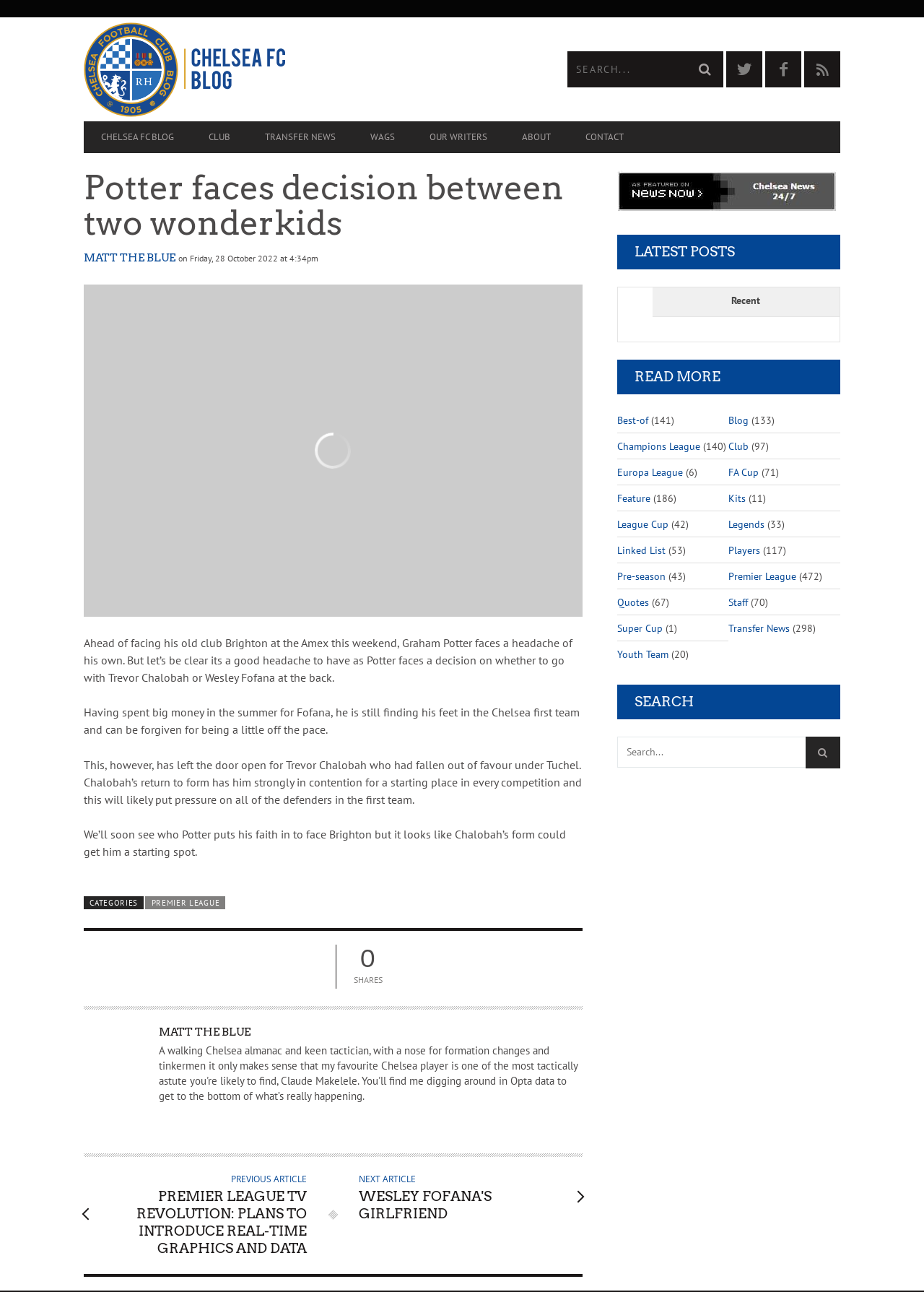Generate the text content of the main headline of the webpage.

Potter faces decision between two wonderkids